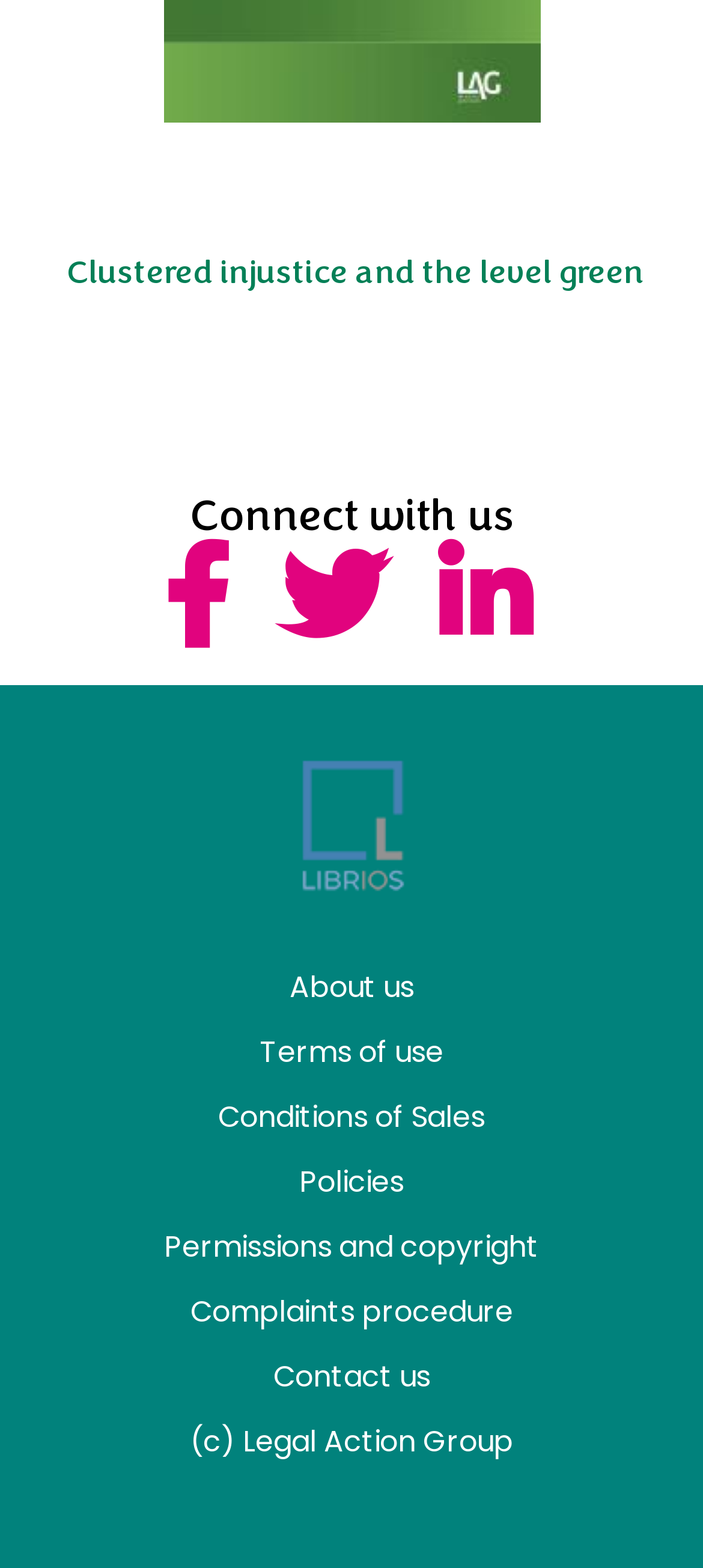What is the last link in the footer?
Using the image, give a concise answer in the form of a single word or short phrase.

Contact us